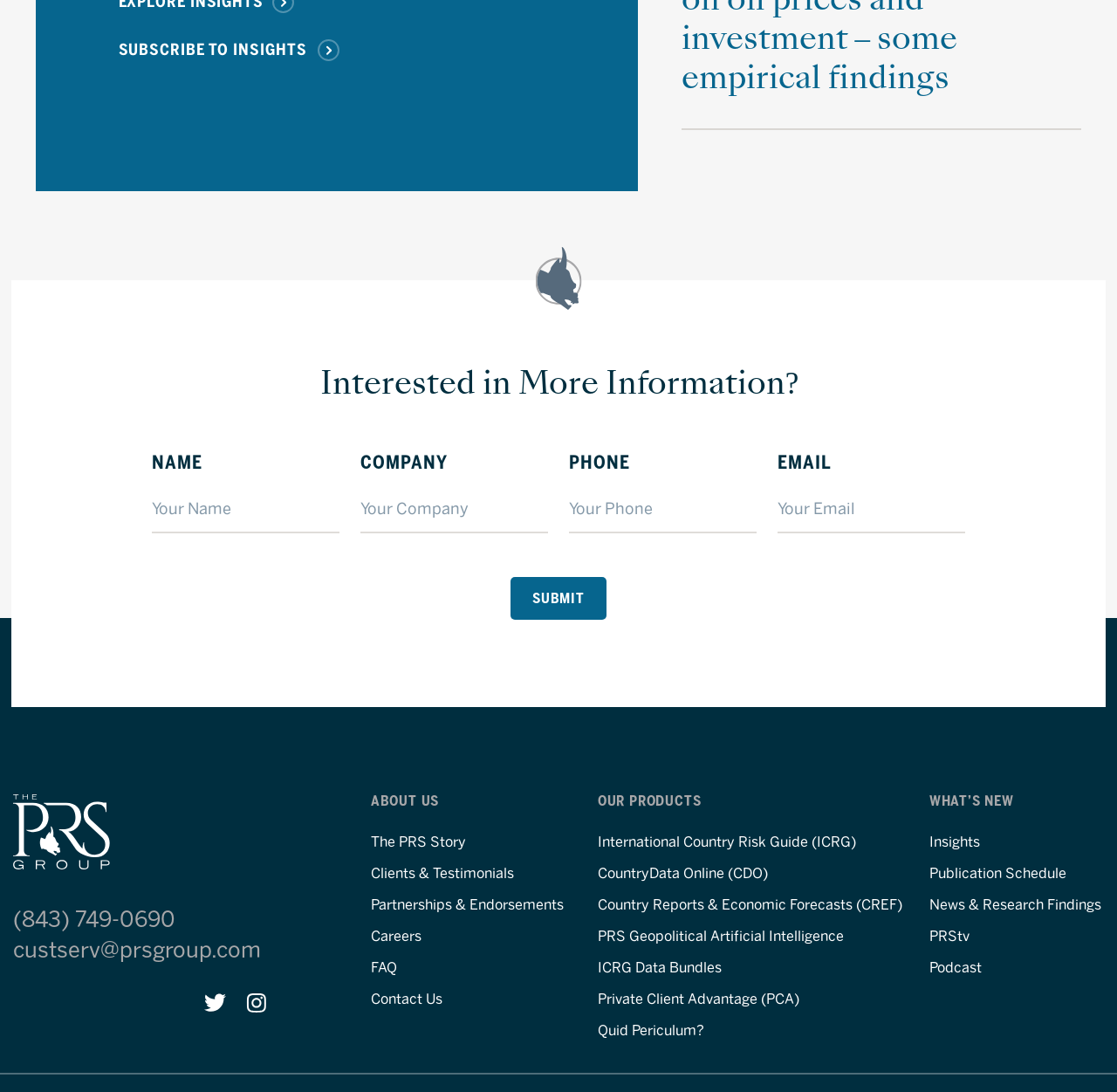Could you find the bounding box coordinates of the clickable area to complete this instruction: "Read the article 'Dr. Leen Kawas Discusses Explosive Growth in Biotechnology…'"?

None